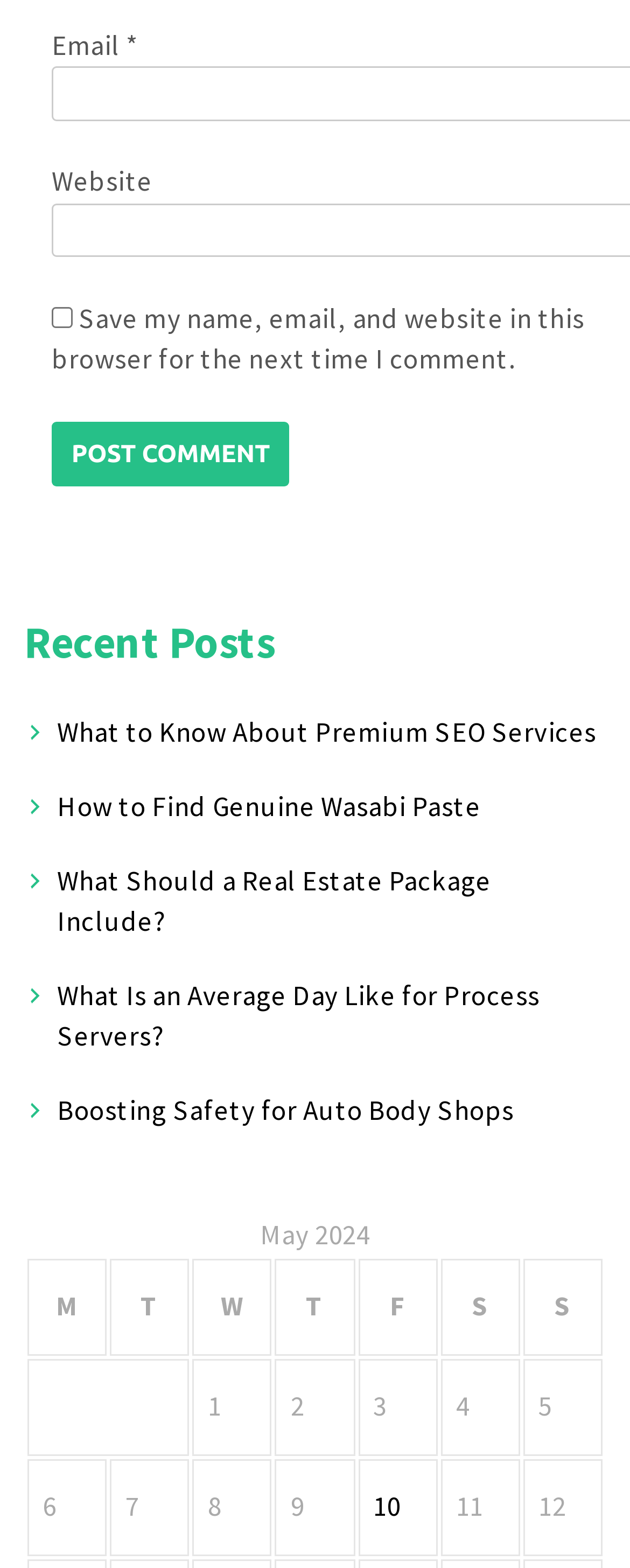Please specify the bounding box coordinates for the clickable region that will help you carry out the instruction: "Check Save my name, email, and website in this browser for the next time I comment".

[0.082, 0.195, 0.115, 0.209]